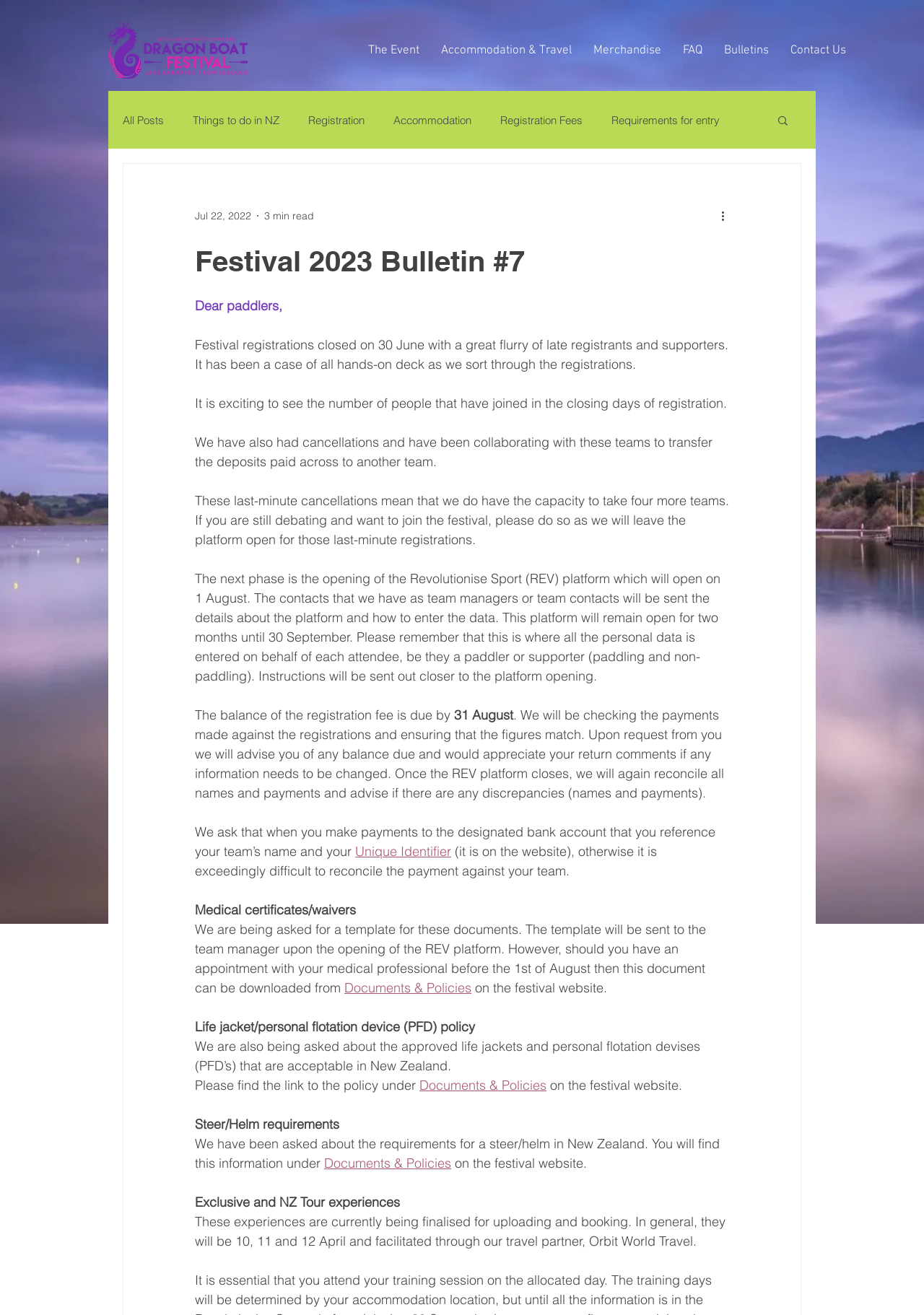Given the description "Things to do in NZ", determine the bounding box of the corresponding UI element.

[0.209, 0.086, 0.302, 0.096]